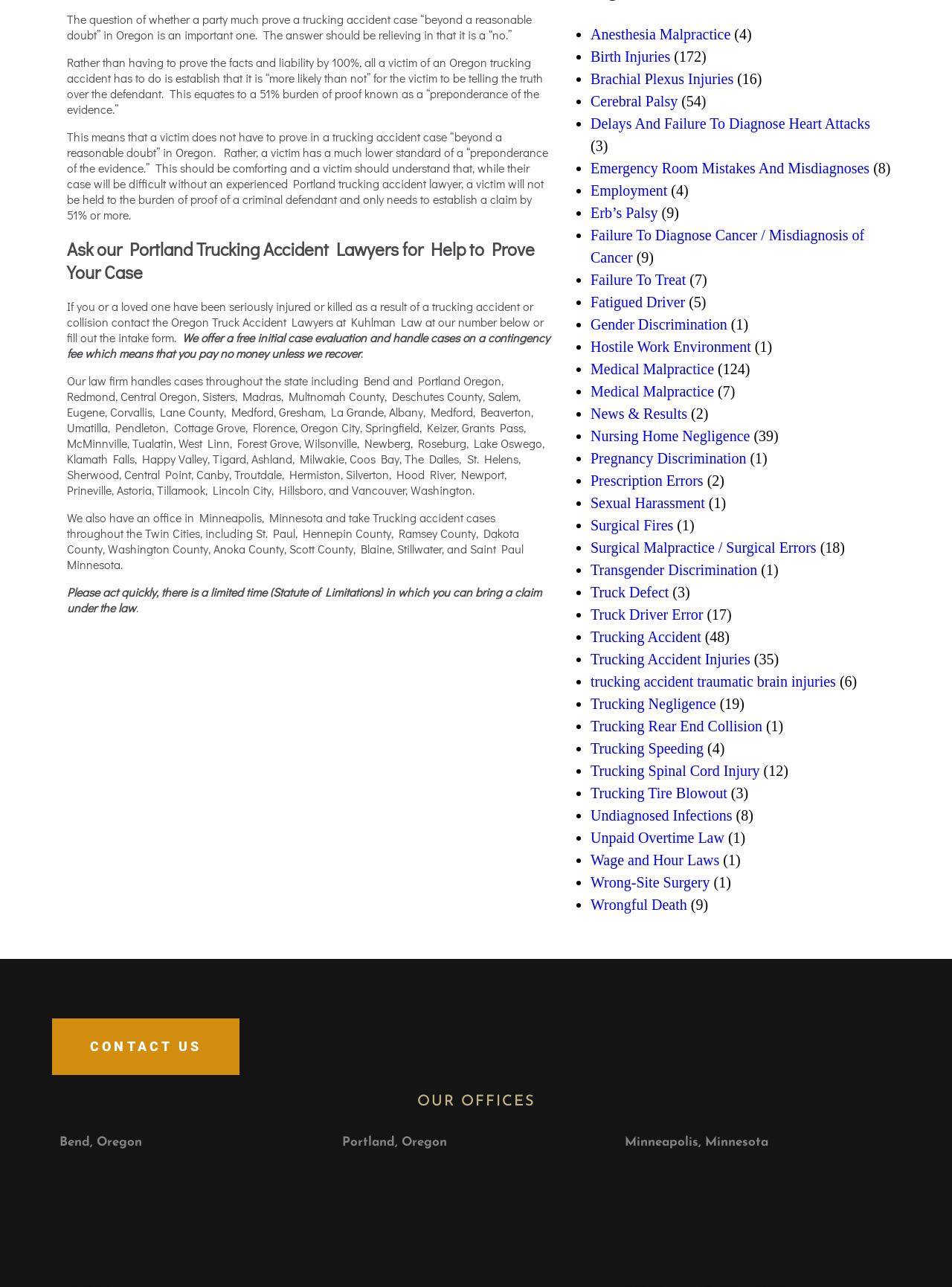Identify the bounding box coordinates necessary to click and complete the given instruction: "Click on 'Anesthesia Malpractice'".

[0.62, 0.02, 0.767, 0.033]